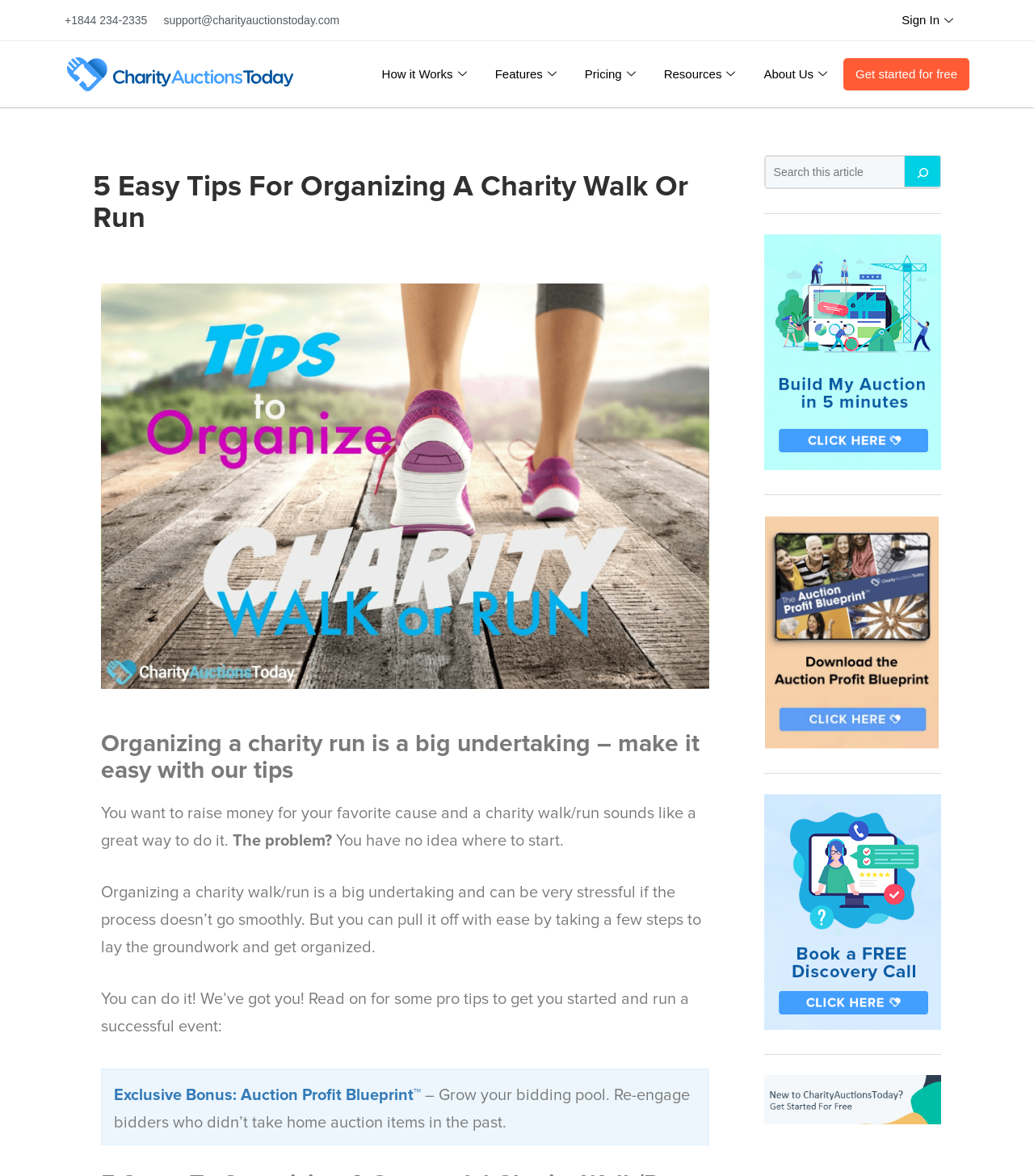What is the name of the organization providing tips for charity walks and runs?
Offer a detailed and full explanation in response to the question.

I found the answer by looking at the top section of the webpage, where the organization's logo and name are usually displayed. The image with the text 'charityAuctionsToday' is a link, indicating that it is the name of the organization.